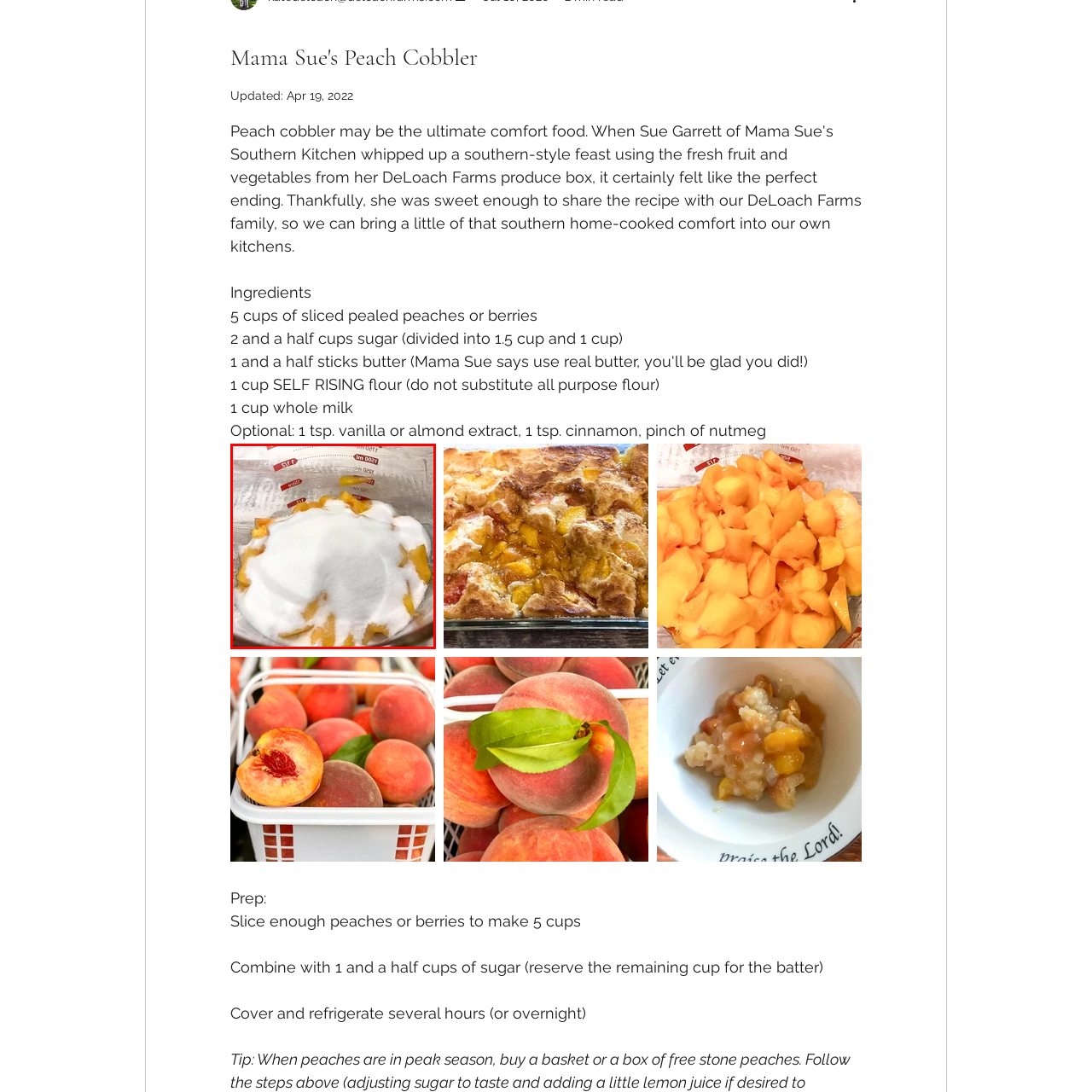Observe the image area highlighted by the pink border and answer the ensuing question in detail, using the visual cues: 
What color are the peach slices?

The image shows that the peach slices contrast beautifully against the white sugar, and they appear to be vibrant yellow in color.